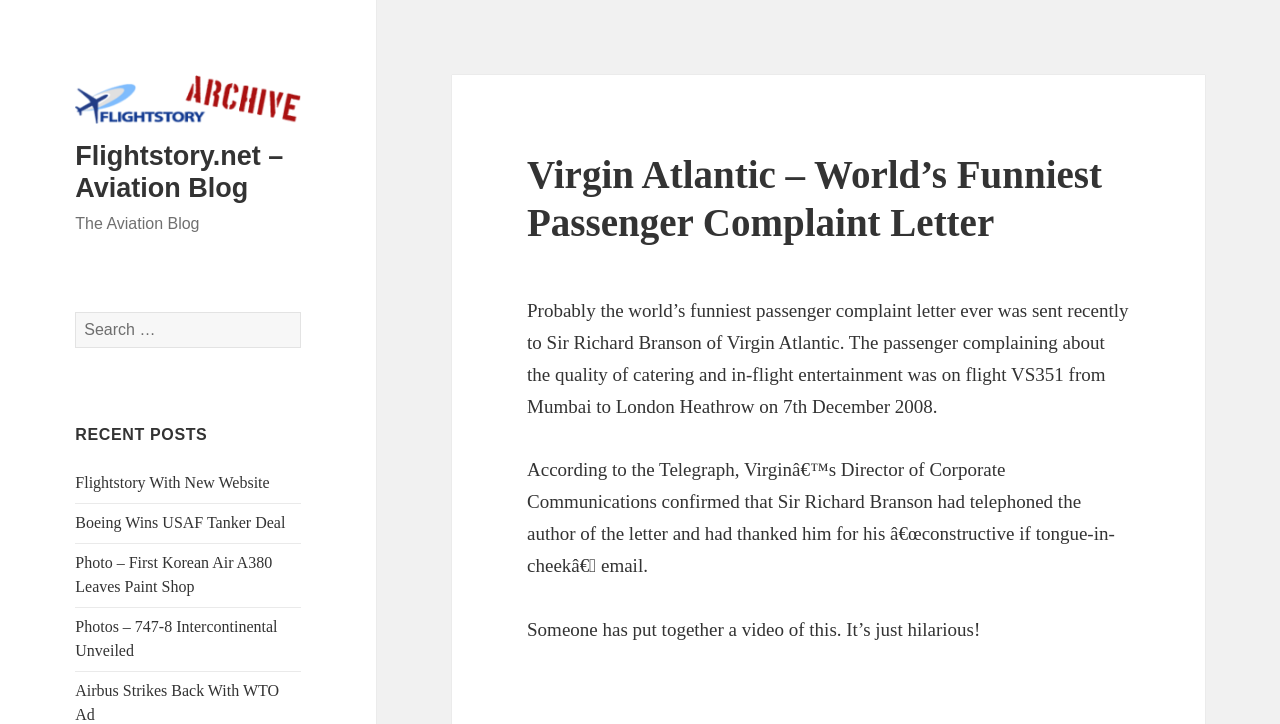What is the format of the complaint letter?
Refer to the screenshot and answer in one word or phrase.

Email